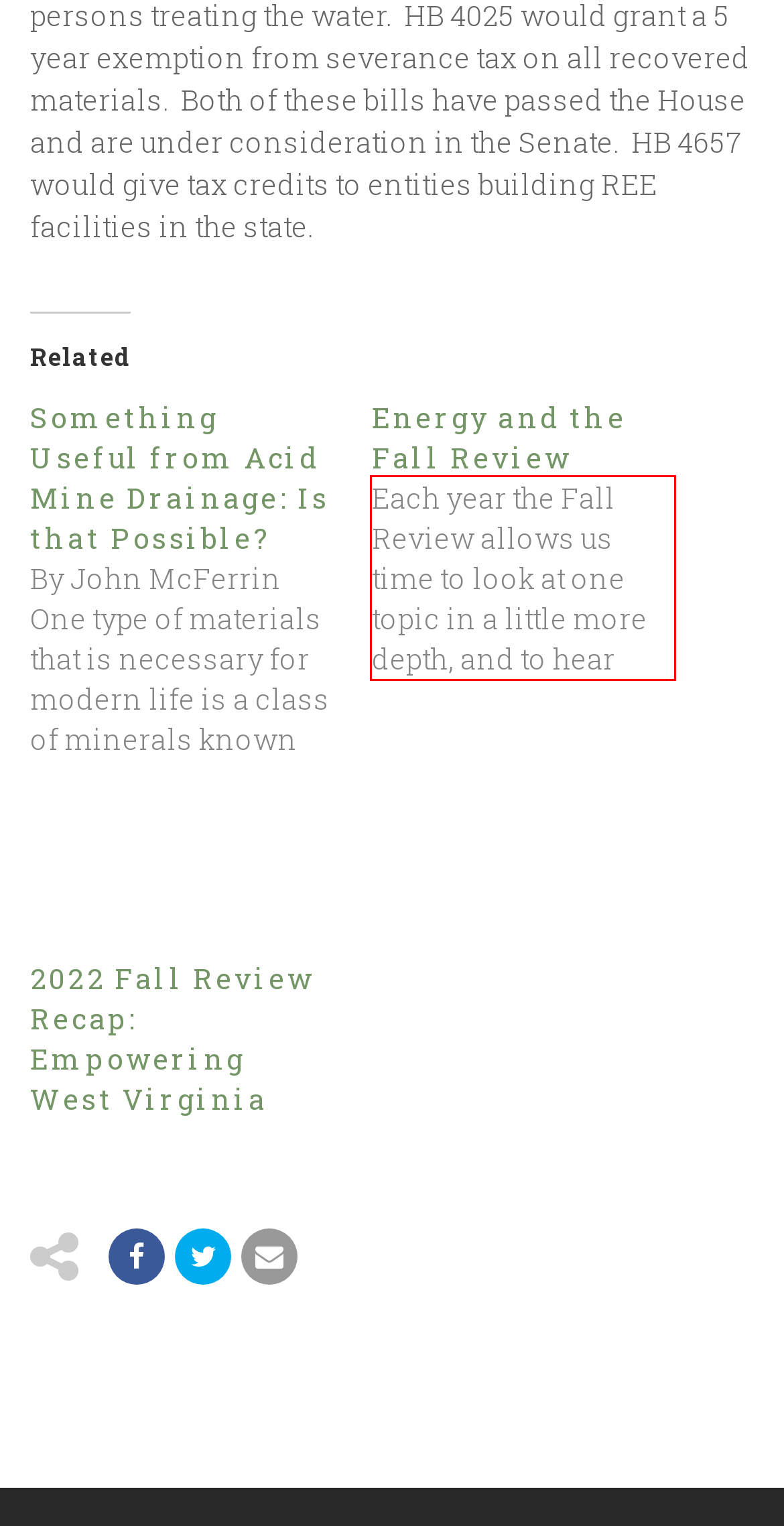Inspect the webpage screenshot that has a red bounding box and use OCR technology to read and display the text inside the red bounding box.

Each year the Fall Review allows us time to look at one topic in a little more depth, and to hear speakers we don’t otherwise get to hear from. This year’s Fall Review is October 14th – 16th at North Bend State Park. We hope that many of you will join us. So, why…